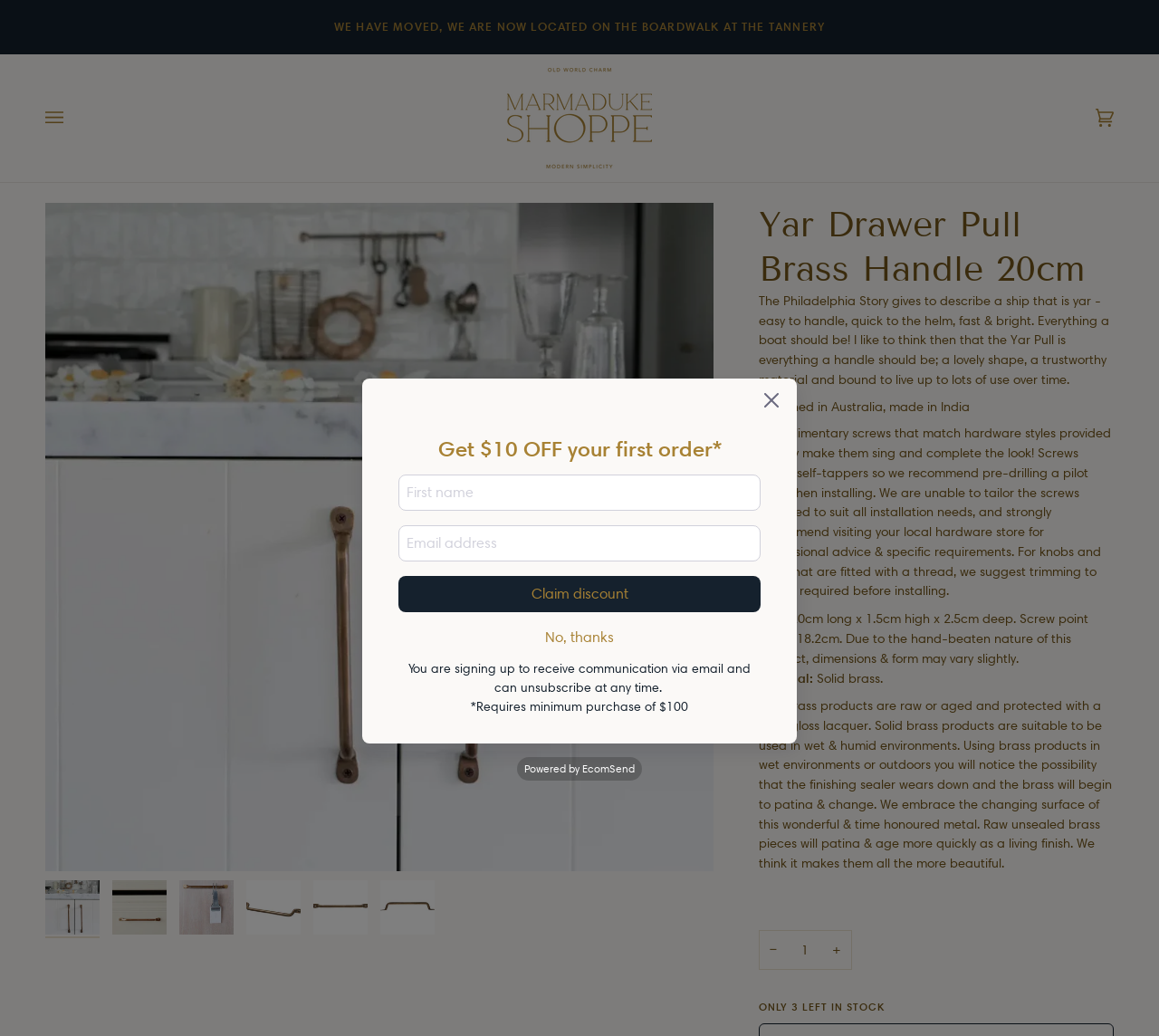Identify the bounding box coordinates of the region that should be clicked to execute the following instruction: "Get discount".

[0.344, 0.507, 0.656, 0.542]